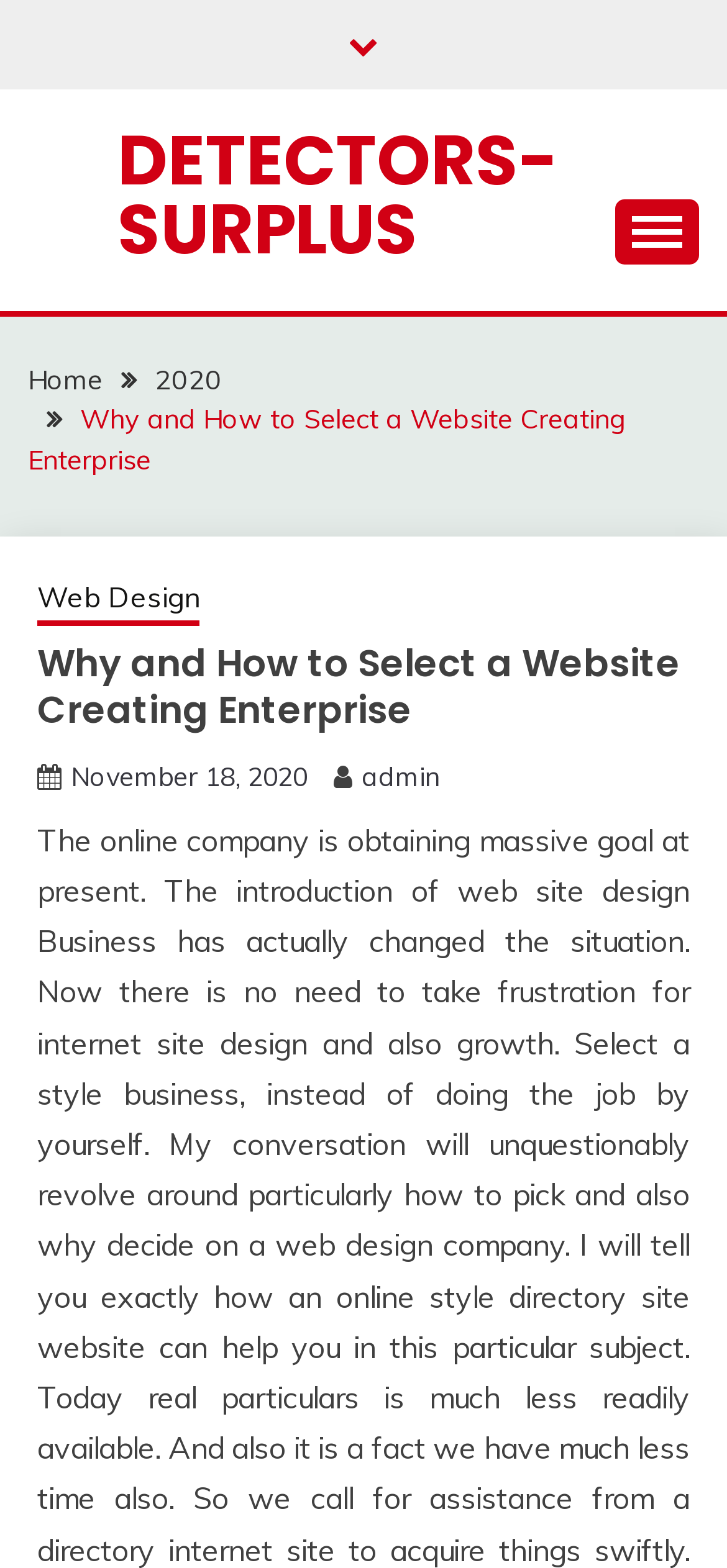What is the date of the current article?
Using the image as a reference, answer the question in detail.

I found the answer by looking at the link element with the text 'November 18, 2020' which is likely to be the date of the current article.